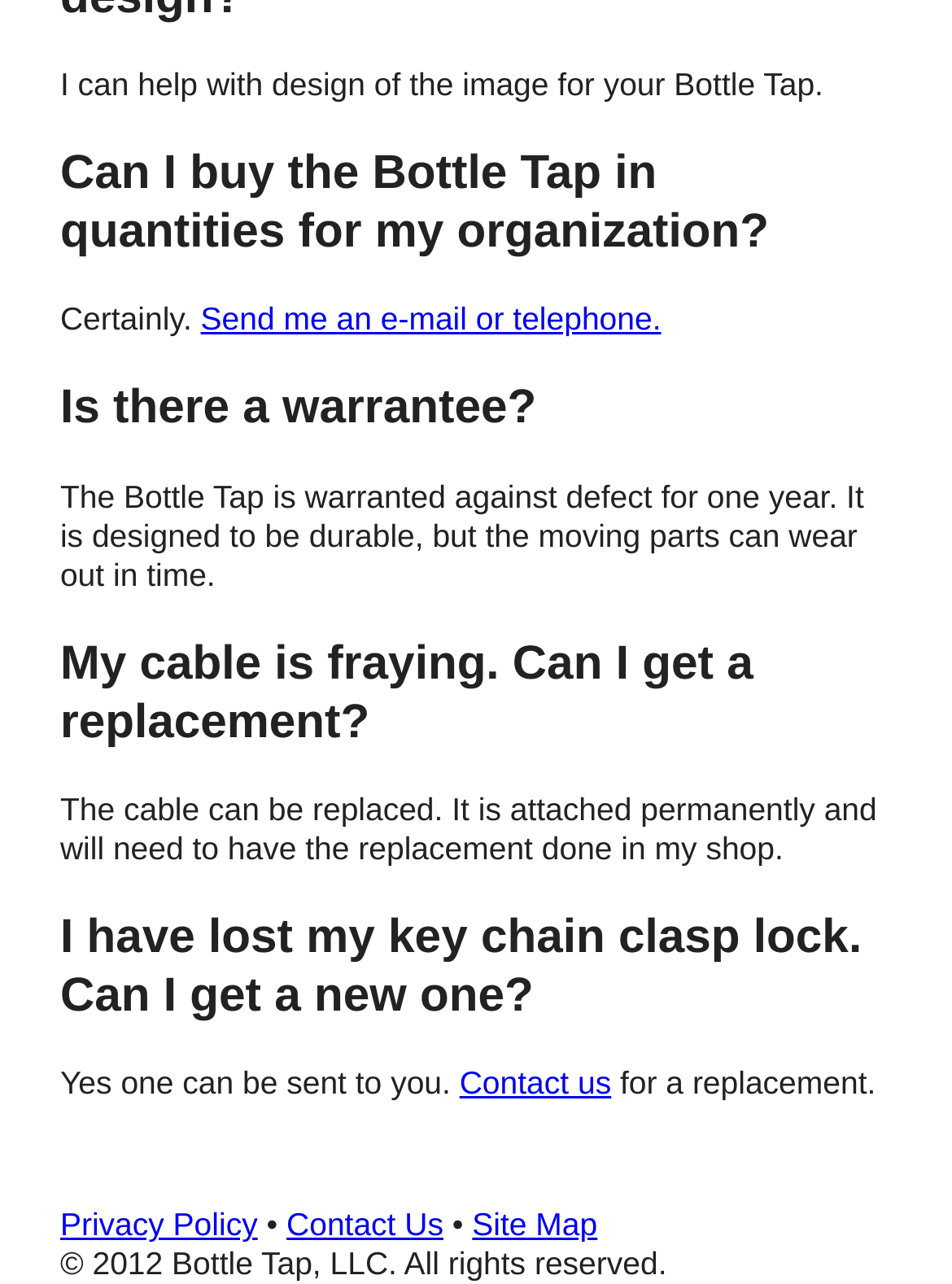Consider the image and give a detailed and elaborate answer to the question: 
What is the warranty period of the Bottle Tap?

The warranty period of the Bottle Tap can be found in the section 'Is there a warrantee?' where it is stated that 'The Bottle Tap is warranted against defect for one year.'